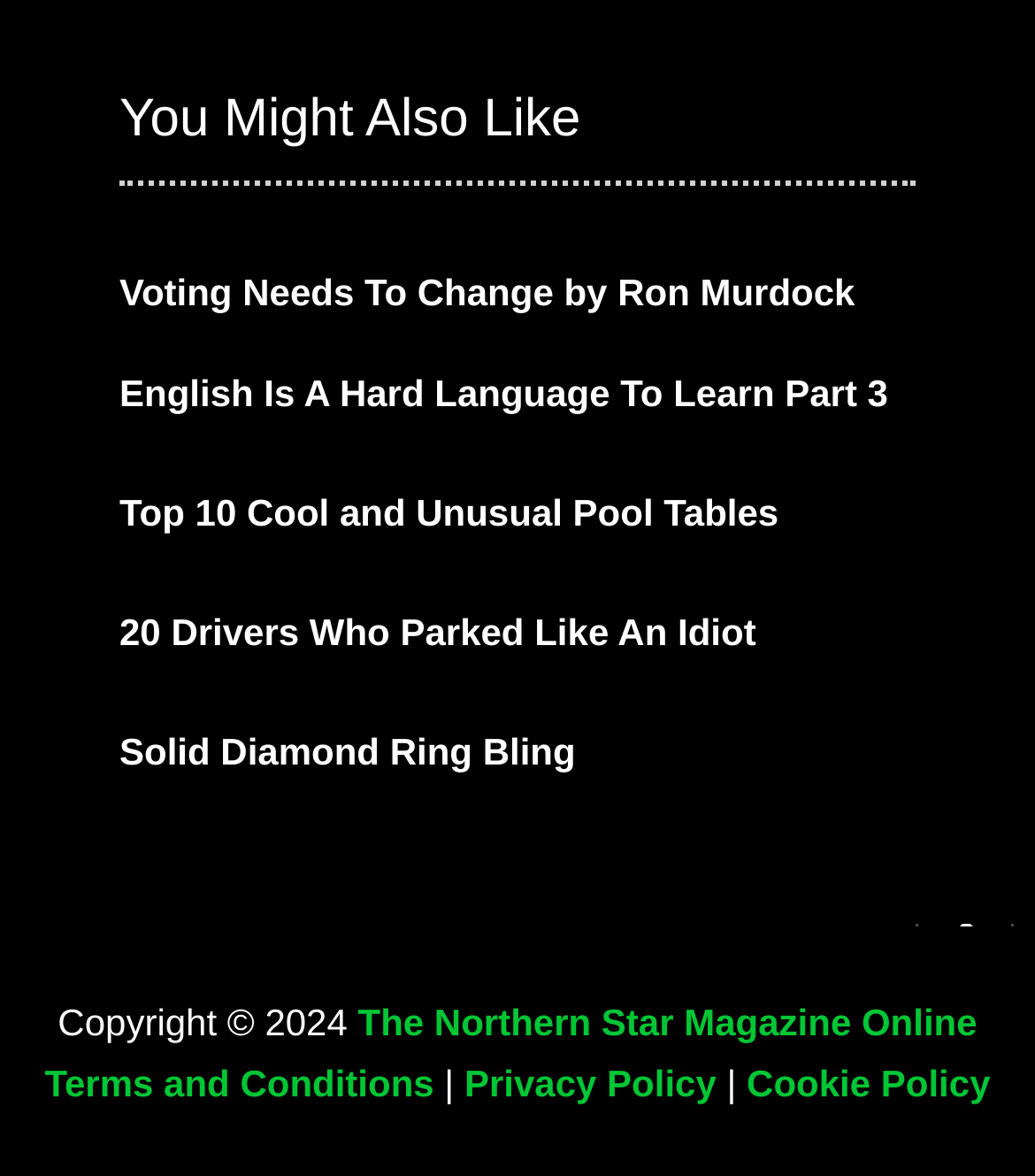Could you provide the bounding box coordinates for the portion of the screen to click to complete this instruction: "Click on 'Voting Needs To Change by Ron Murdock'"?

[0.115, 0.231, 0.826, 0.267]